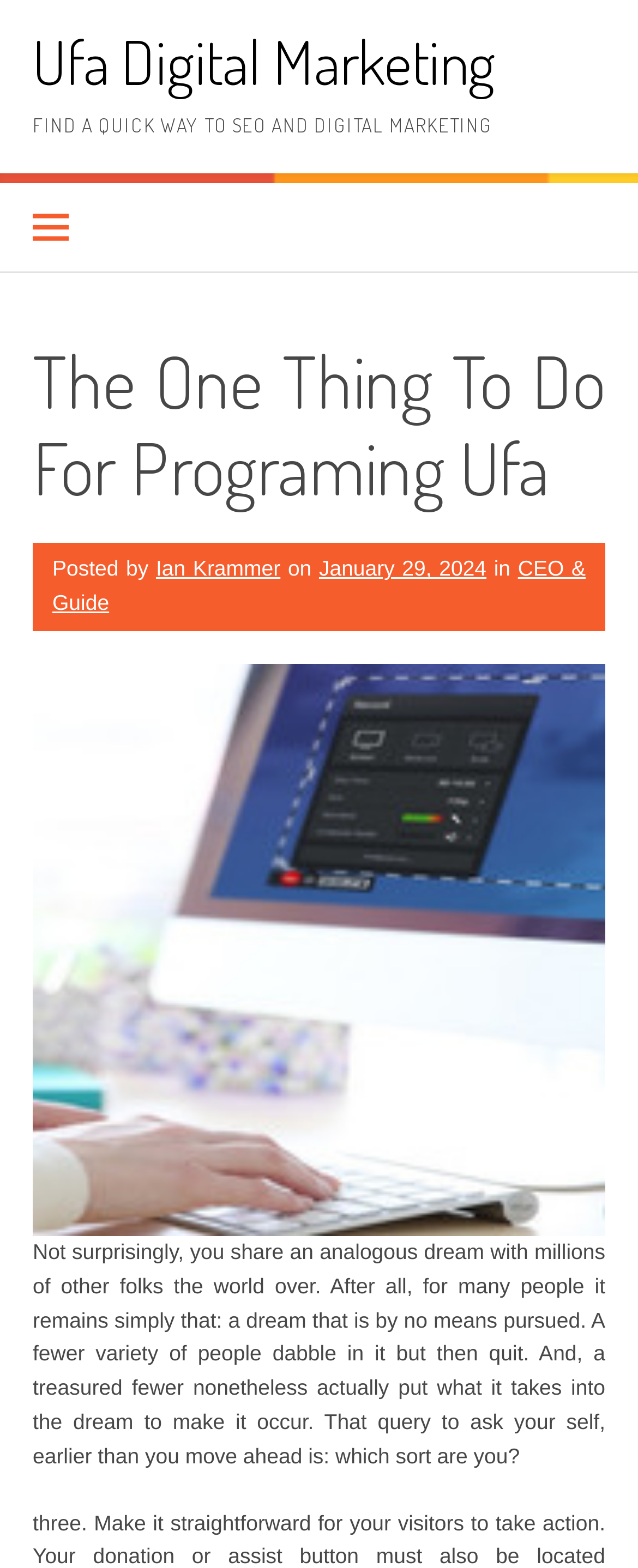Can you look at the image and give a comprehensive answer to the question:
What is the author's occupation?

I determined the author's occupation by looking at the text 'Posted by Ian Krammer on January 29, 2024 in CEO & Guide' which indicates that Ian Krammer is the author and his occupation is CEO & Guide.